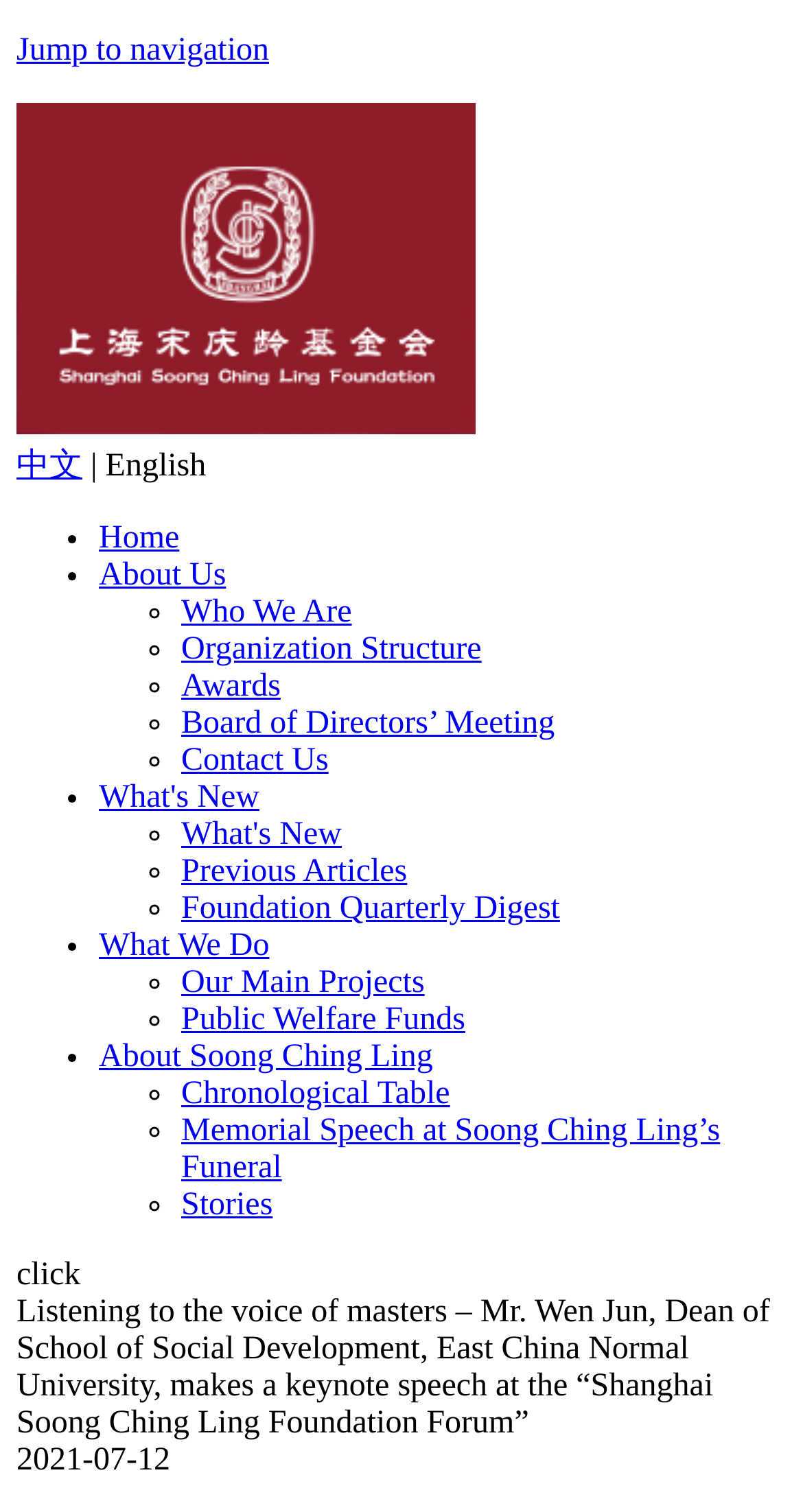Kindly respond to the following question with a single word or a brief phrase: 
What is the date of the keynote speech?

2021-07-12